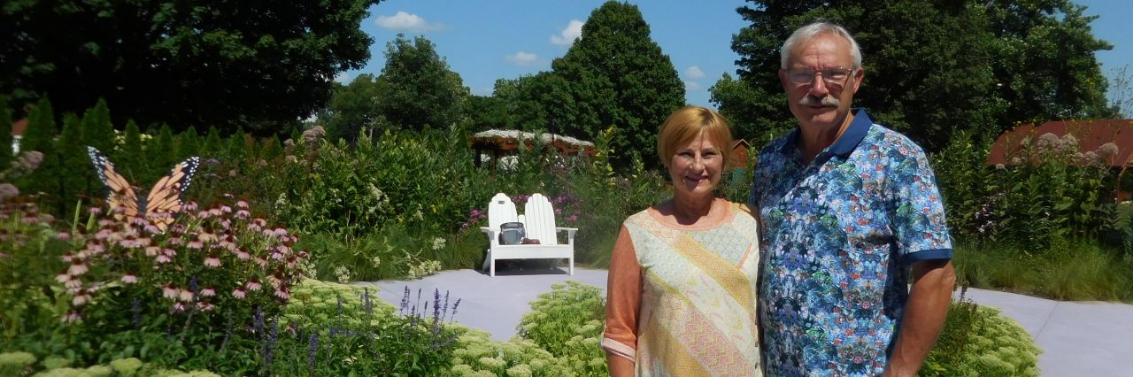Give a detailed account of the visual content in the image.

In a vibrant and lush garden setting, Tom and Cheryl Bell pose together, showcasing their deep commitment to conservation and the beauty of nature. Surrounded by a flourishing array of colorful flowers and greenery, the couple stands confidently in front of their beloved Butterfuly Garden, which they have cultivated to serve as an educational attraction. They exude warmth and passion, reflecting their dedication to raising awareness about butterflies and their habitats. Behind them, a white bench invites visitors to sit and enjoy the serene atmosphere that the garden offers, further highlighting the peaceful coexistence of nature and community engagement. This image captures not only the essence of the couple but also the magical environment they have helped to create at the Gardens of Matter Park.